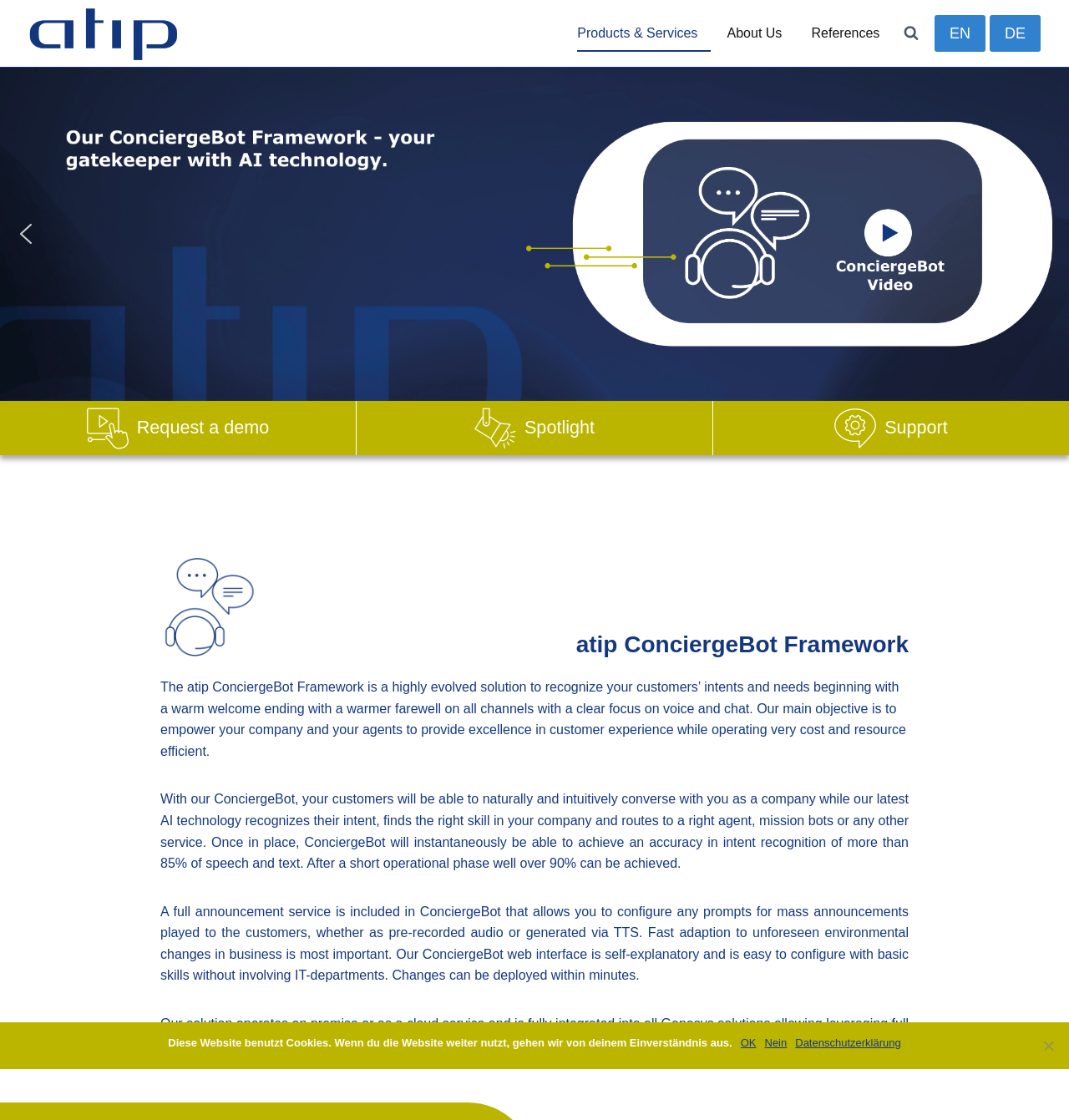What is the language of the 'Cookie Notice' dialog?
Using the image, provide a detailed and thorough answer to the question.

The language of the 'Cookie Notice' dialog can be inferred from the text content of the dialog. The text 'Diese Website benutzt Cookies. Wenn du die Website weiter nutzt, gehen wir von deinem Einverständnis aus.' is in German, suggesting that the language of the dialog is German.